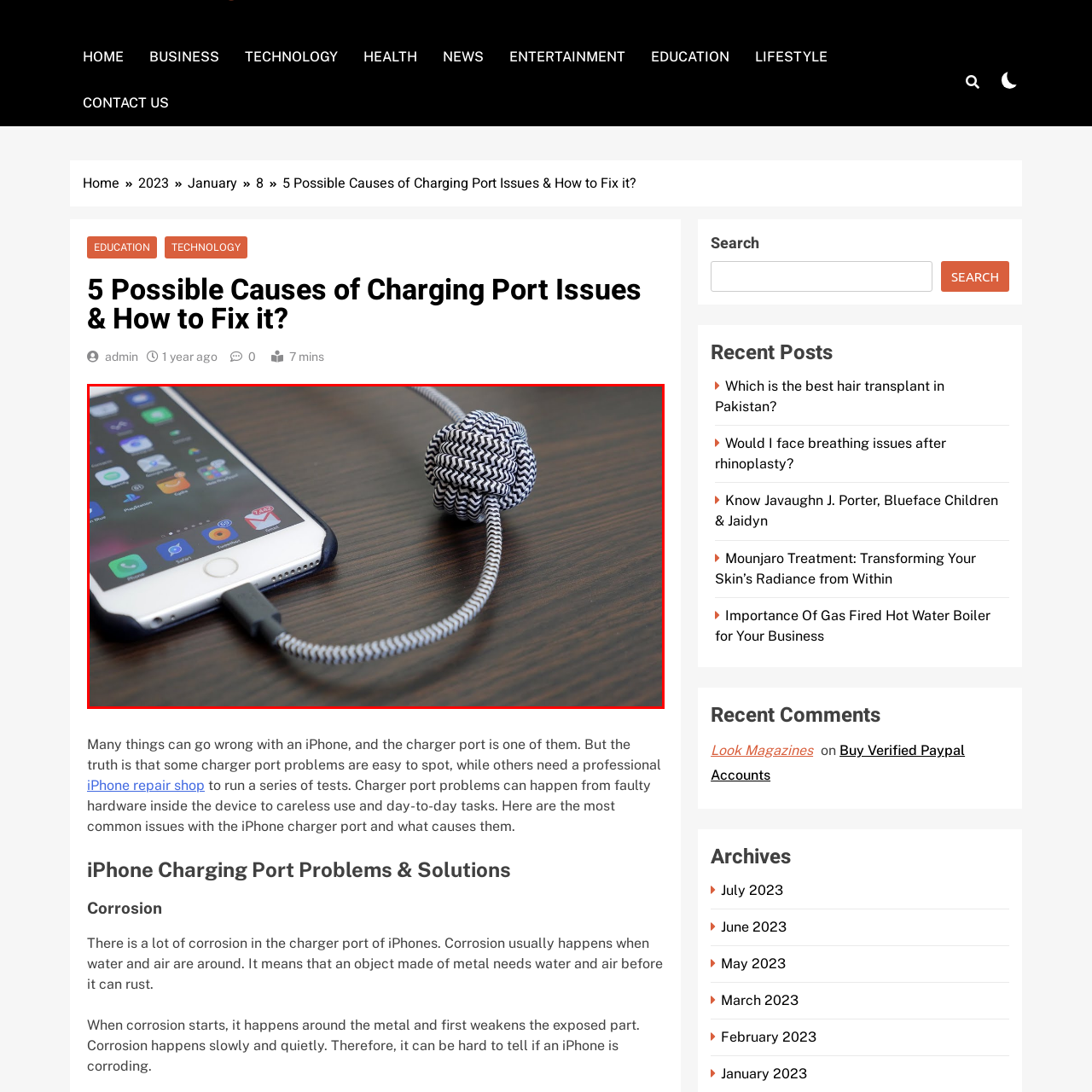Concentrate on the image marked by the red box, Does the charging cable have a unique design?
 Your answer should be a single word or phrase.

Yes